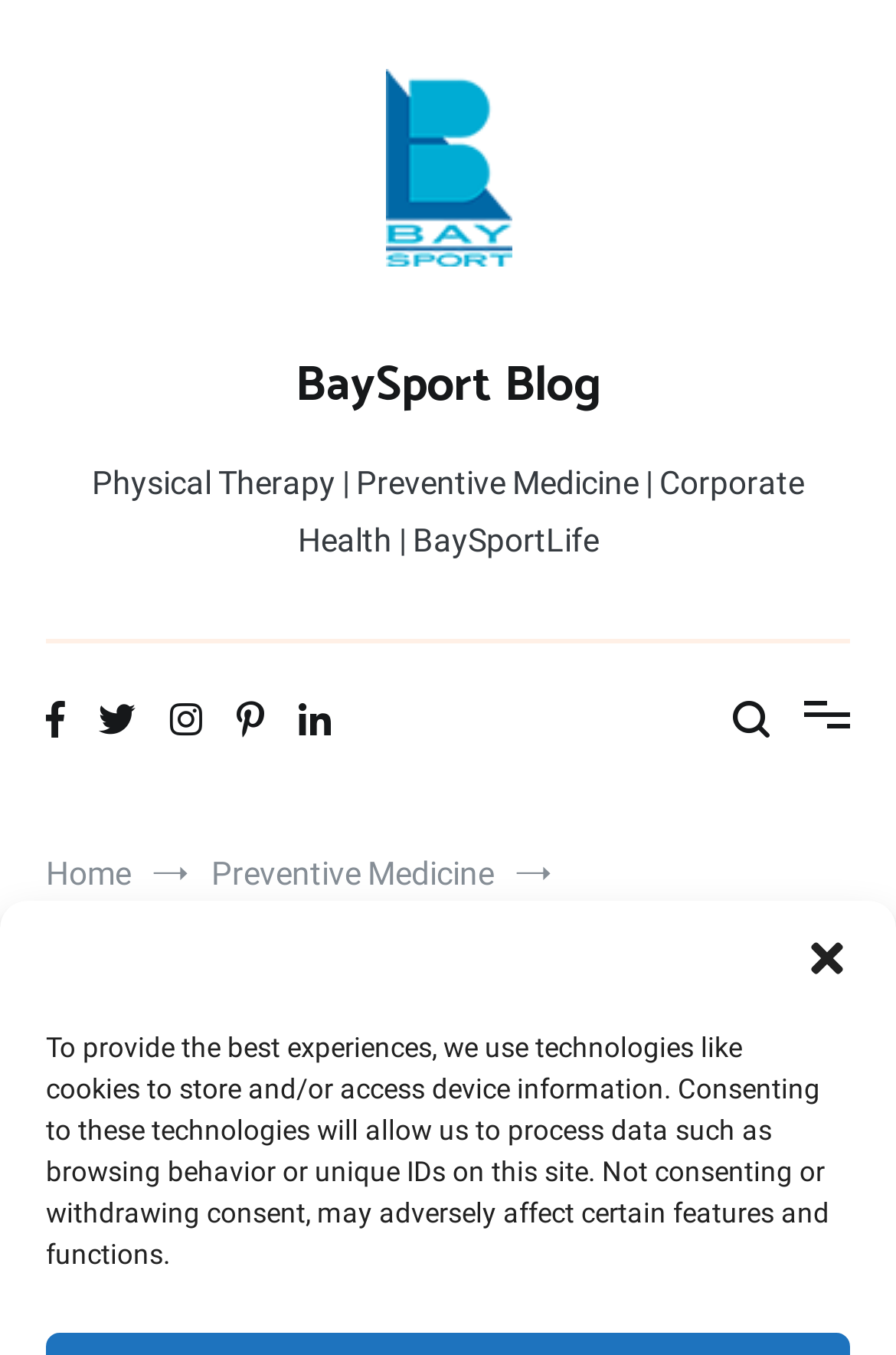Locate the bounding box coordinates of the element to click to perform the following action: 'go to BaySport Blog homepage'. The coordinates should be given as four float values between 0 and 1, in the form of [left, top, right, bottom].

[0.051, 0.051, 0.949, 0.204]